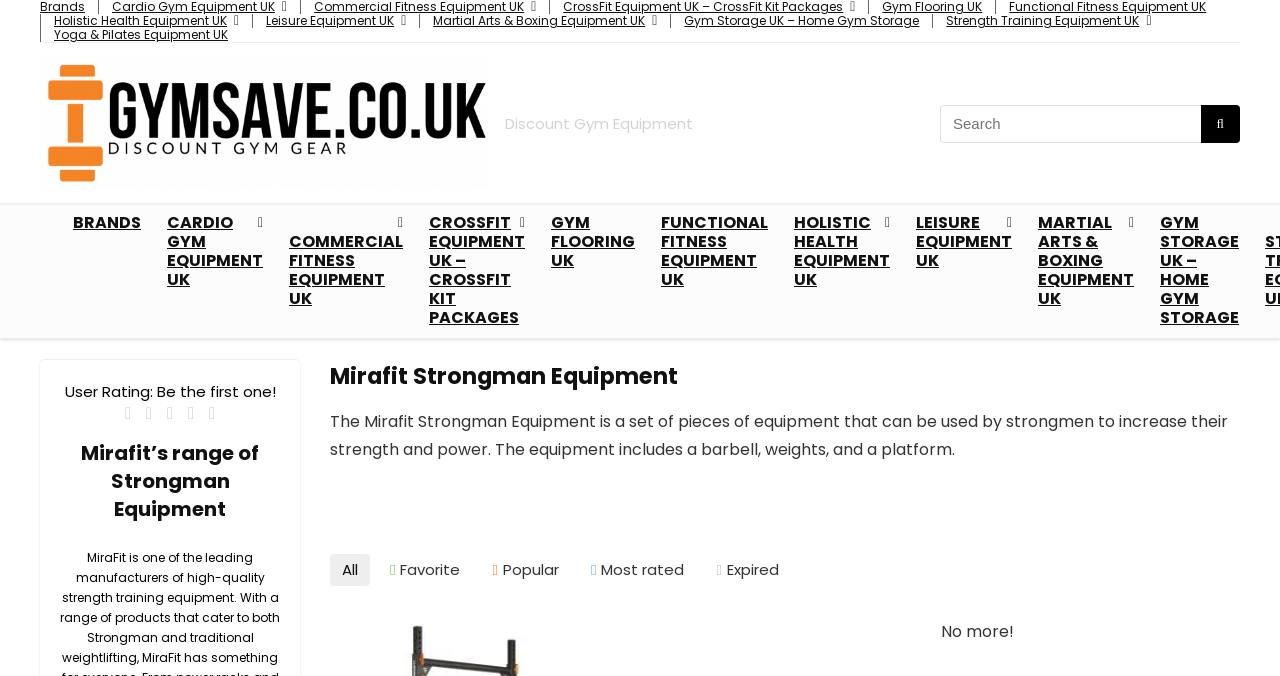What is the rating status of the Mirafit Strongman Equipment?
Please analyze the image and answer the question with as much detail as possible.

The rating status of the Mirafit Strongman Equipment can be found in the static text element that says 'Be the first one!', which indicates that there are no ratings yet.